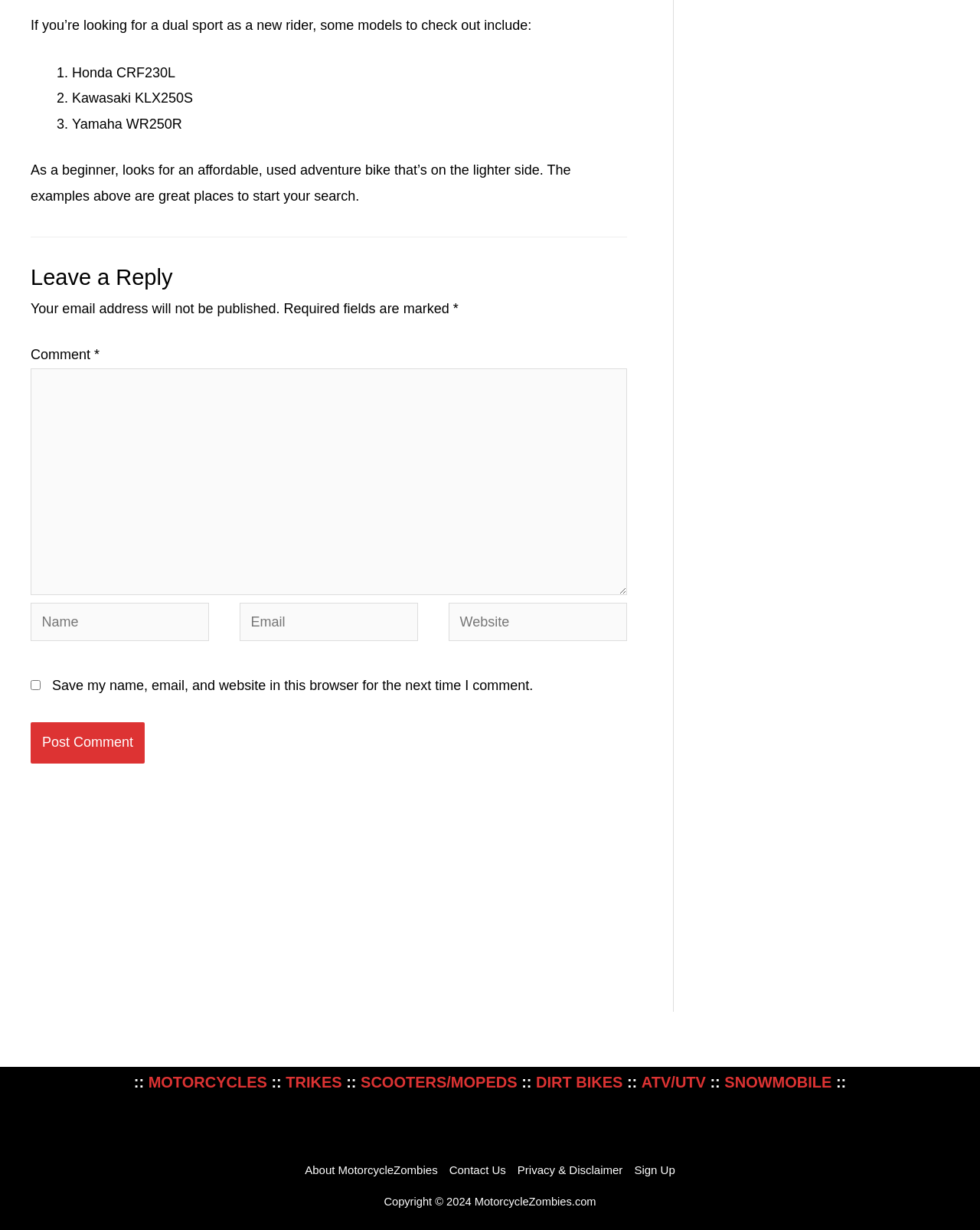Determine the bounding box coordinates of the UI element described below. Use the format (top-left x, top-left y, bottom-right x, bottom-right y) with floating point numbers between 0 and 1: Privacy & Disclaimer

[0.522, 0.943, 0.641, 0.96]